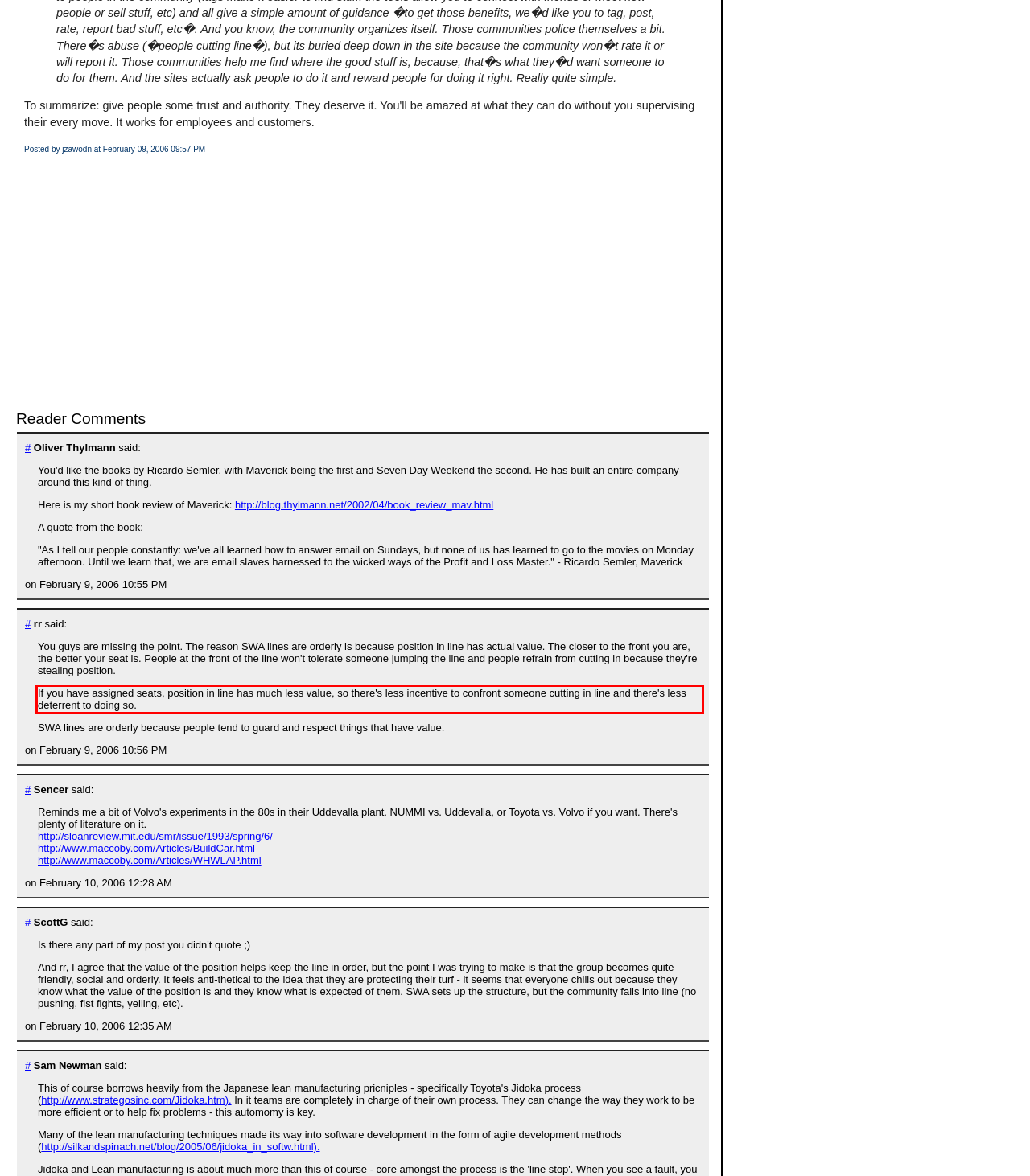Identify and transcribe the text content enclosed by the red bounding box in the given screenshot.

If you have assigned seats, position in line has much less value, so there's less incentive to confront someone cutting in line and there's less deterrent to doing so.